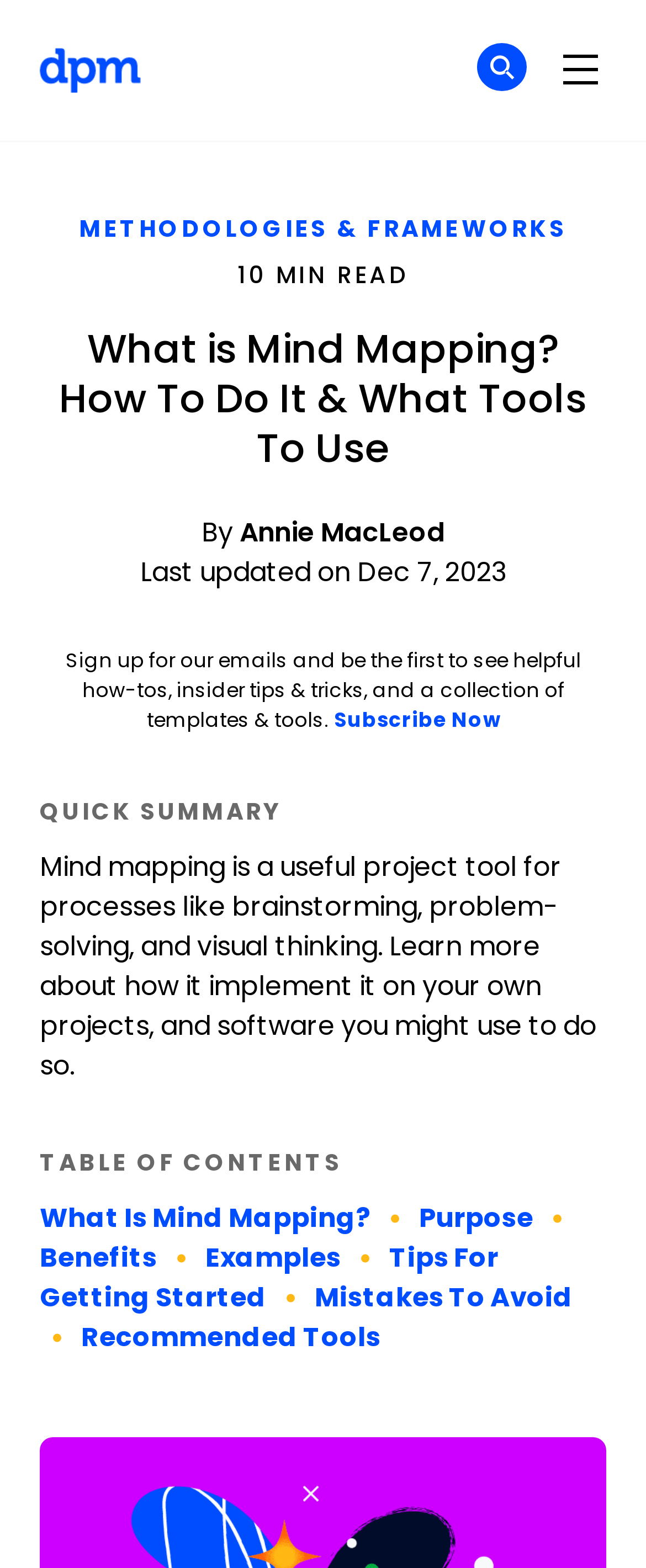Answer the question briefly using a single word or phrase: 
Who is the author of this article?

Annie MacLeod